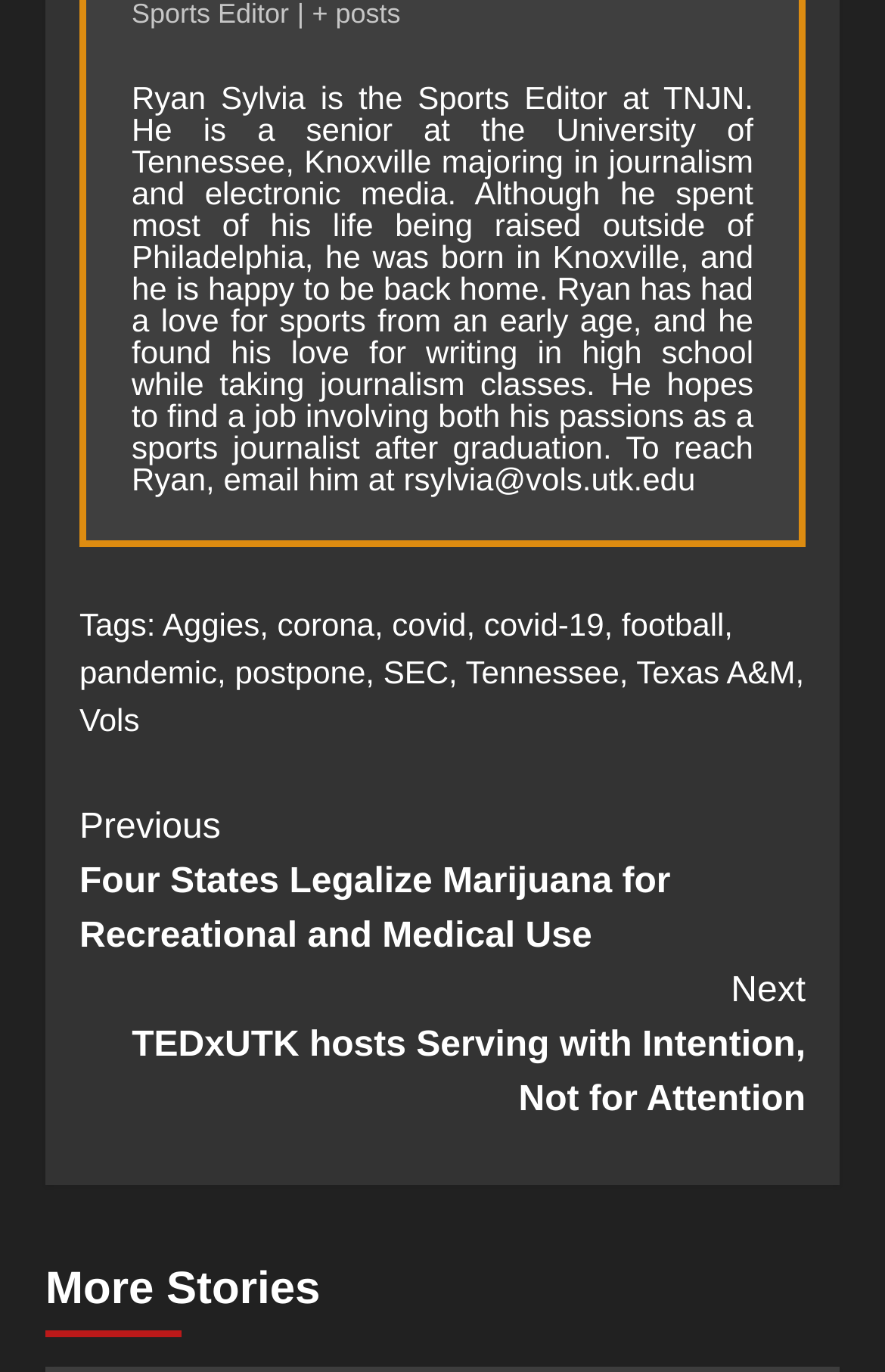Answer the question using only one word or a concise phrase: What is the purpose of the 'Continue Reading' button?

To continue reading the article